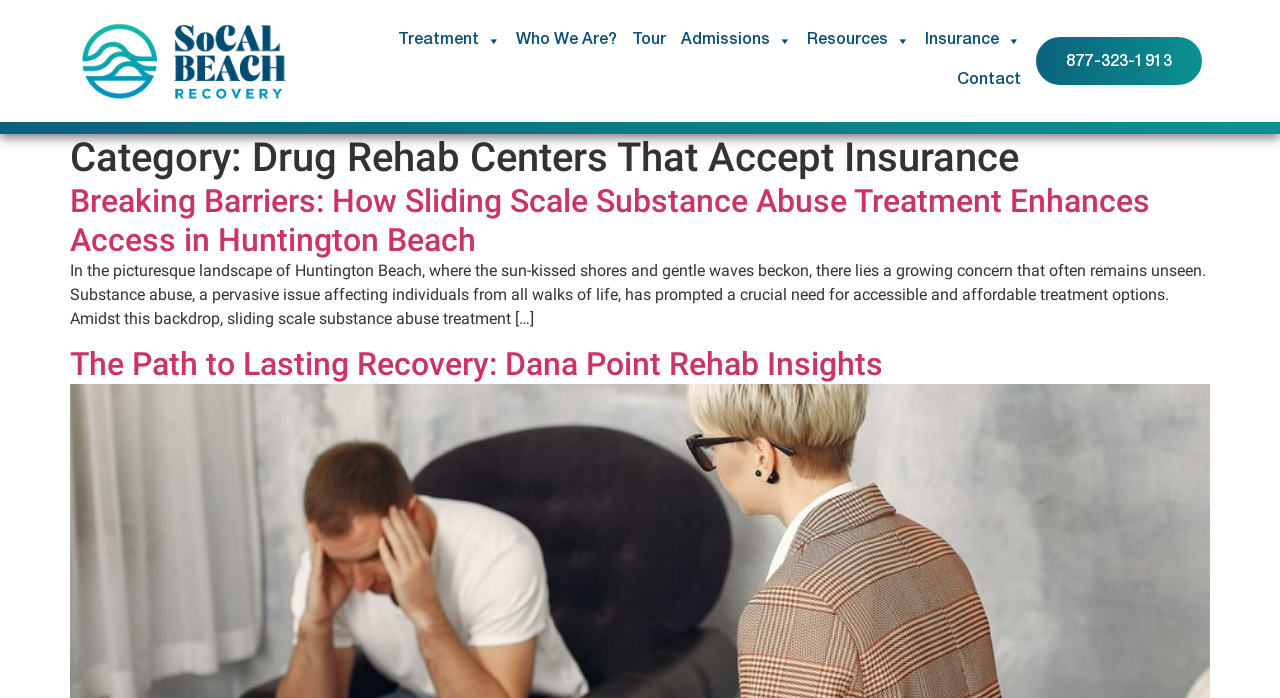Carefully observe the image and respond to the question with a detailed answer:
What is the location mentioned in the second article?

I found the location by reading the heading 'The Path to Lasting Recovery: Dana Point Rehab Insights' and inferred that Dana Point is the location being referred to.